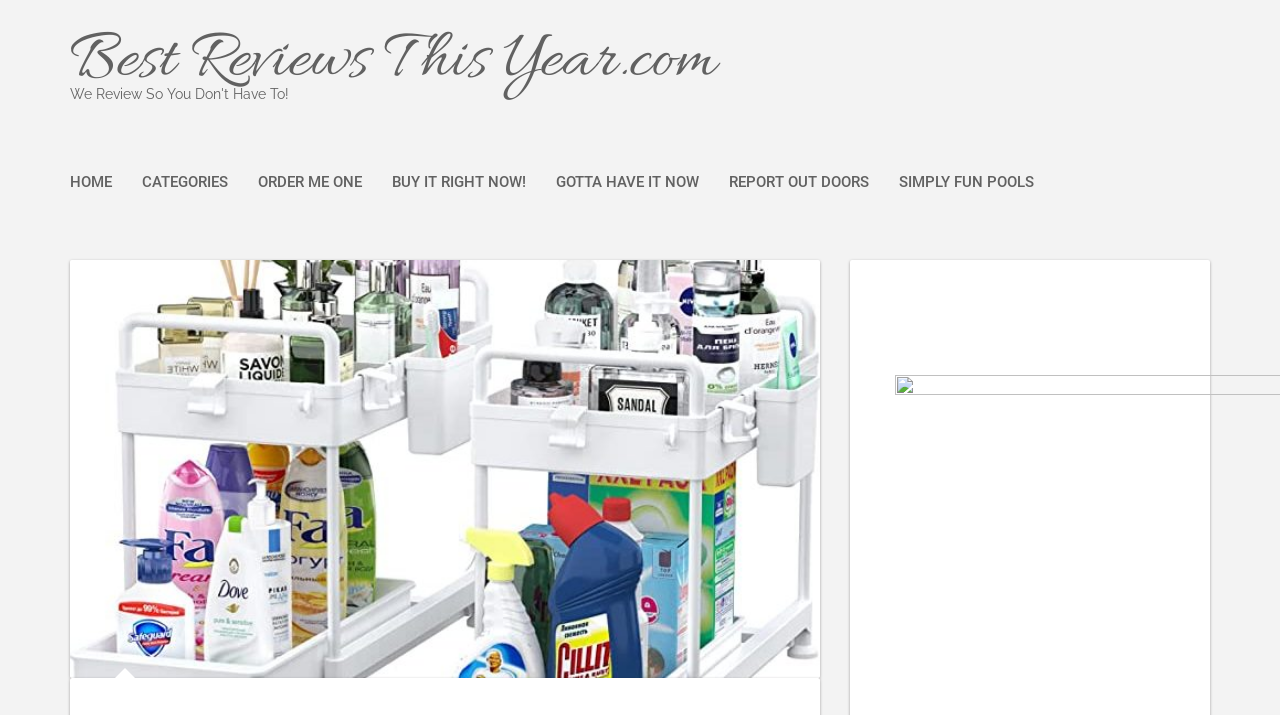Articulate a detailed summary of the webpage's content and design.

The webpage appears to be an e-commerce website, specifically a product page for the "Solejazz 2-Tier Under Sink Organizer". 

At the top of the page, there is a horizontal navigation menu with six links: "HOME", "CATEGORIES", "ORDER ME ONE", "BUY IT RIGHT NOW!", "GOTTA HAVE IT NOW", and "REPORT OUT DOORS", followed by "SIMPLY FUN POOLS". These links are positioned side by side, taking up most of the top section of the page.

Below the navigation menu, there is a prominent image of the "Solejazz 2-Tier Under Sink Organizer" product, which occupies a significant portion of the page. The image is centered and takes up almost the entire width of the page.

At the very top of the page, there is a smaller link that reads "Best Reviews This Year.com We Review So You Don't Have To!", which appears to be a logo or a tagline for the website.

The meta description mentions organizing solutions and clutter under the sink, suggesting that the product being showcased is a solution to this common problem.